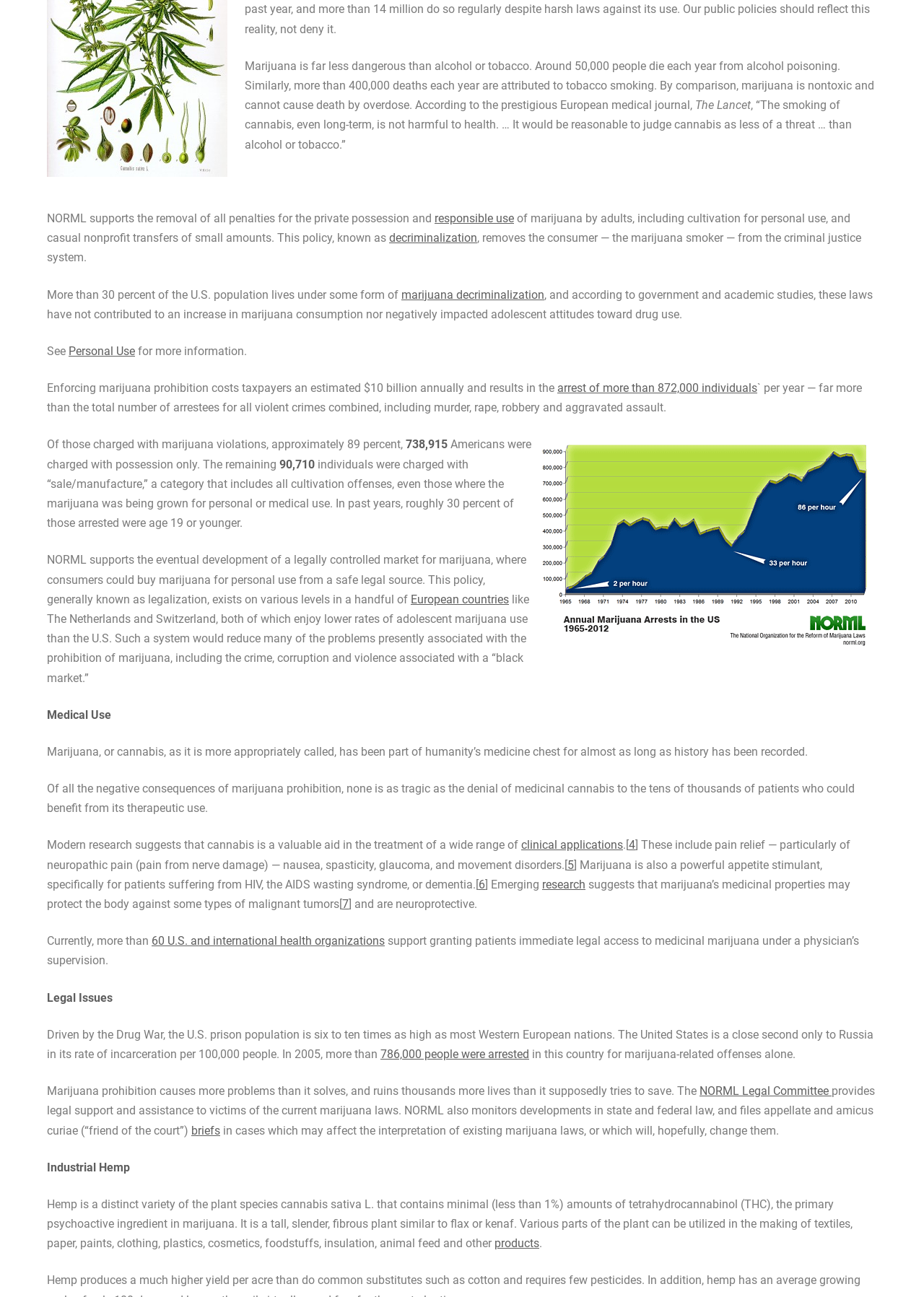Please respond to the question using a single word or phrase:
How many people were arrested for marijuana-related offenses in 2005?

786,000